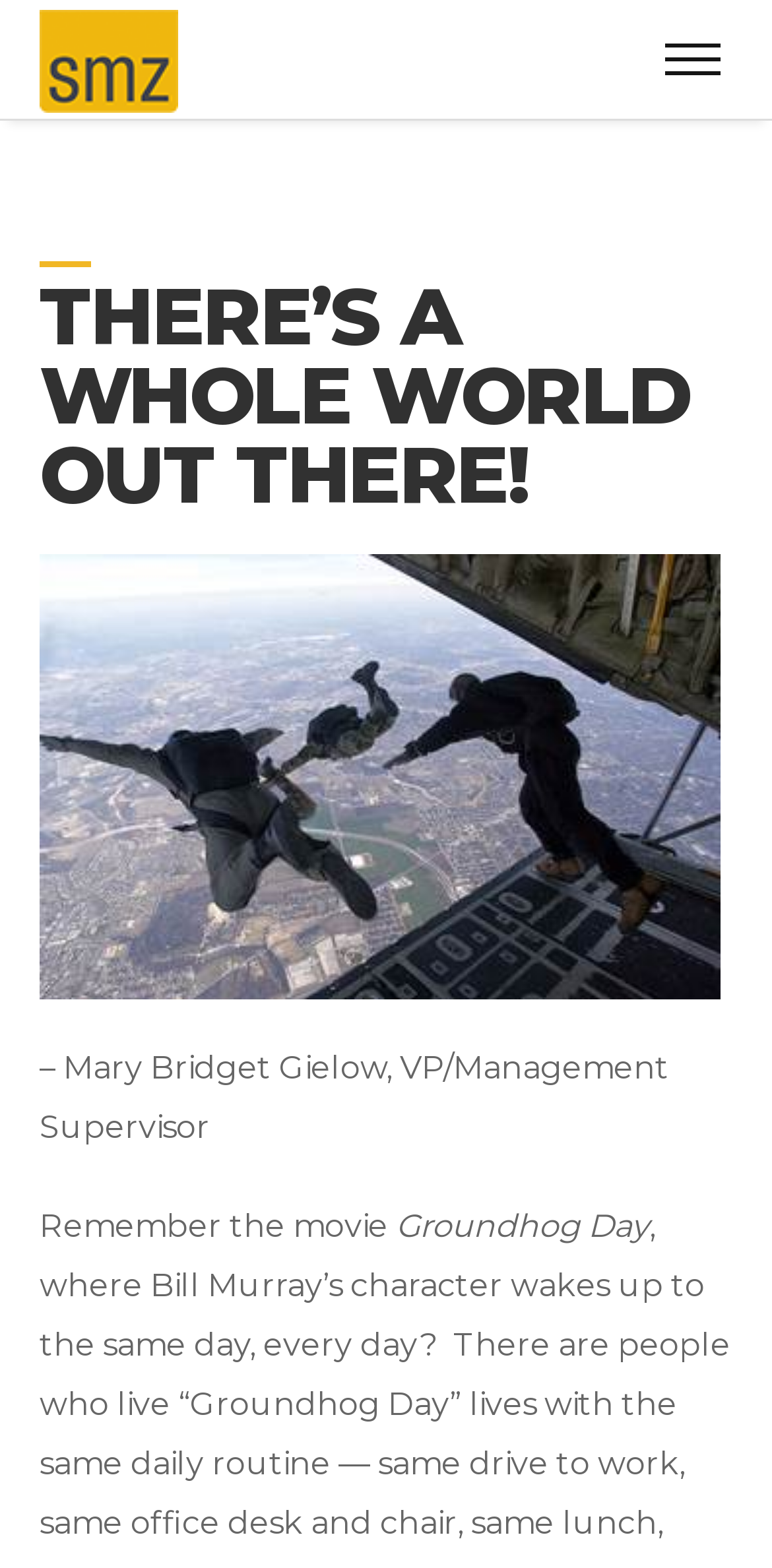Extract the primary heading text from the webpage.

THERE’S A WHOLE WORLD OUT THERE!